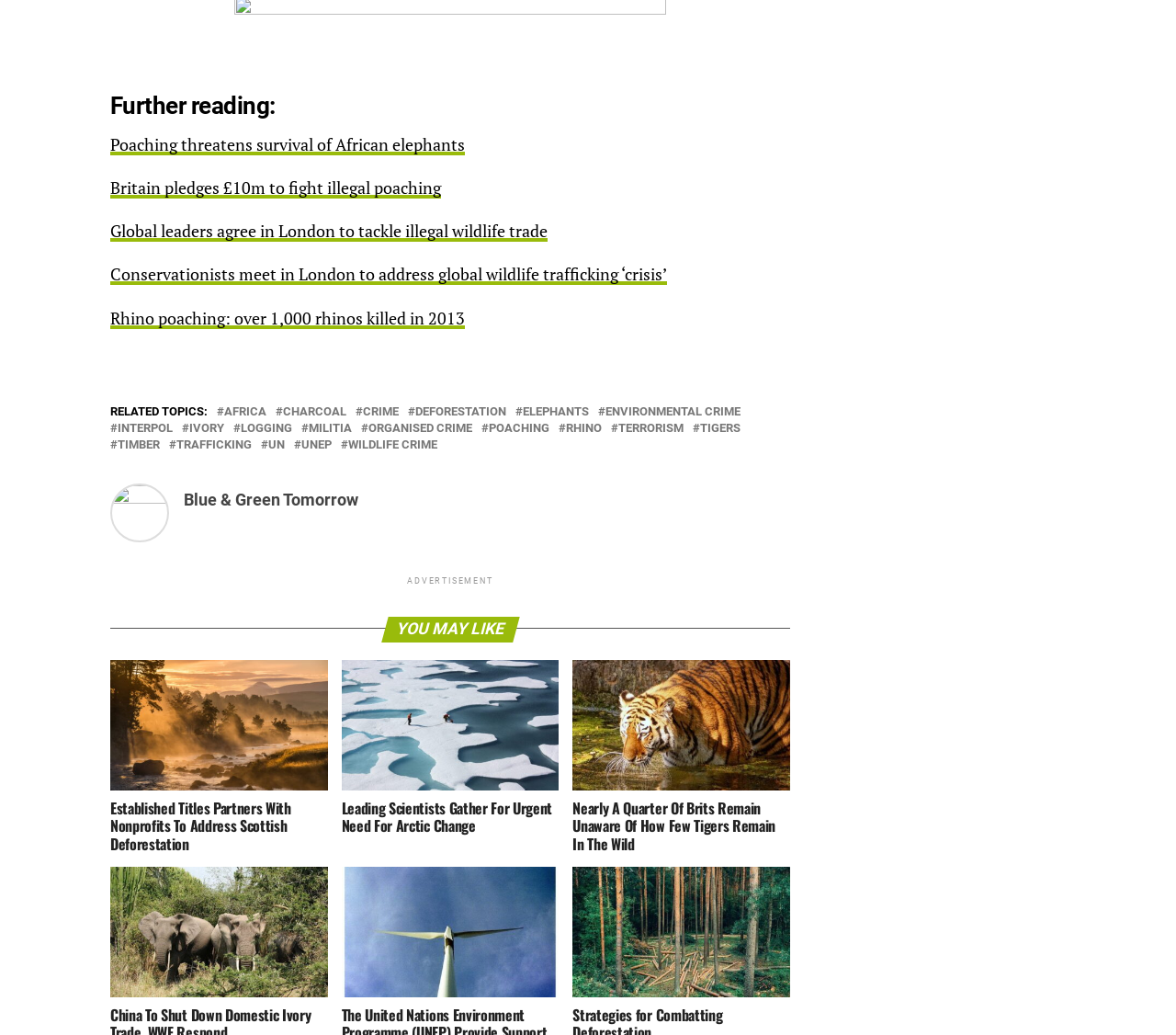Identify the bounding box coordinates of the clickable region required to complete the instruction: "Sign in to your account". The coordinates should be given as four float numbers within the range of 0 and 1, i.e., [left, top, right, bottom].

None